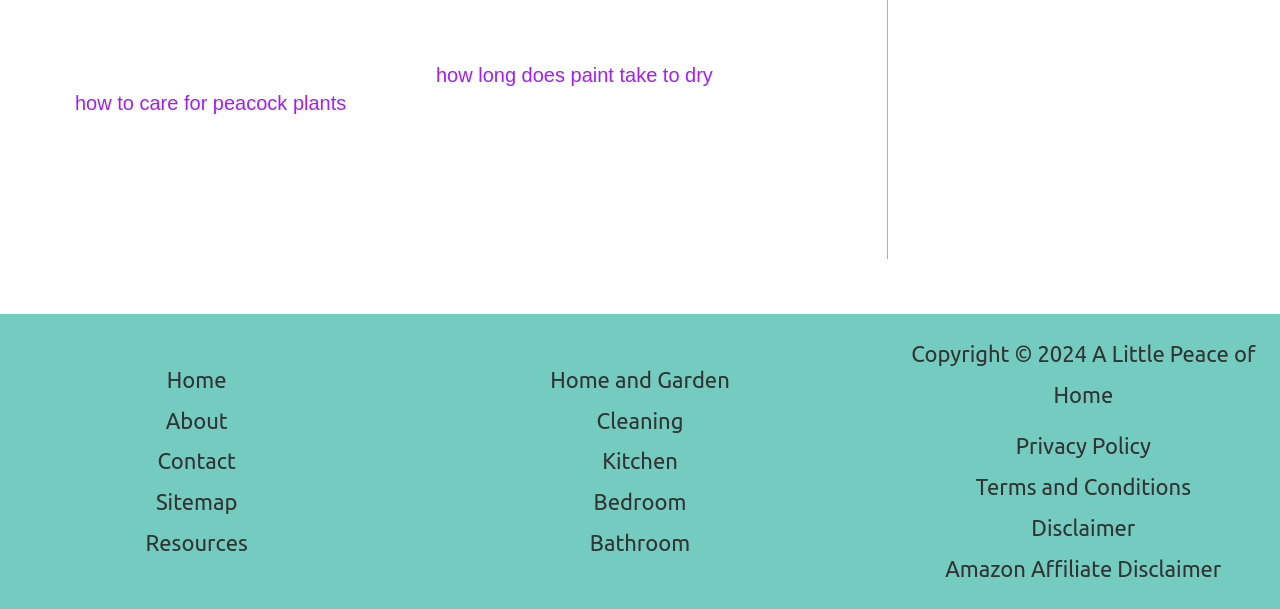Can you specify the bounding box coordinates of the area that needs to be clicked to fulfill the following instruction: "view Home and Garden"?

[0.43, 0.602, 0.57, 0.643]